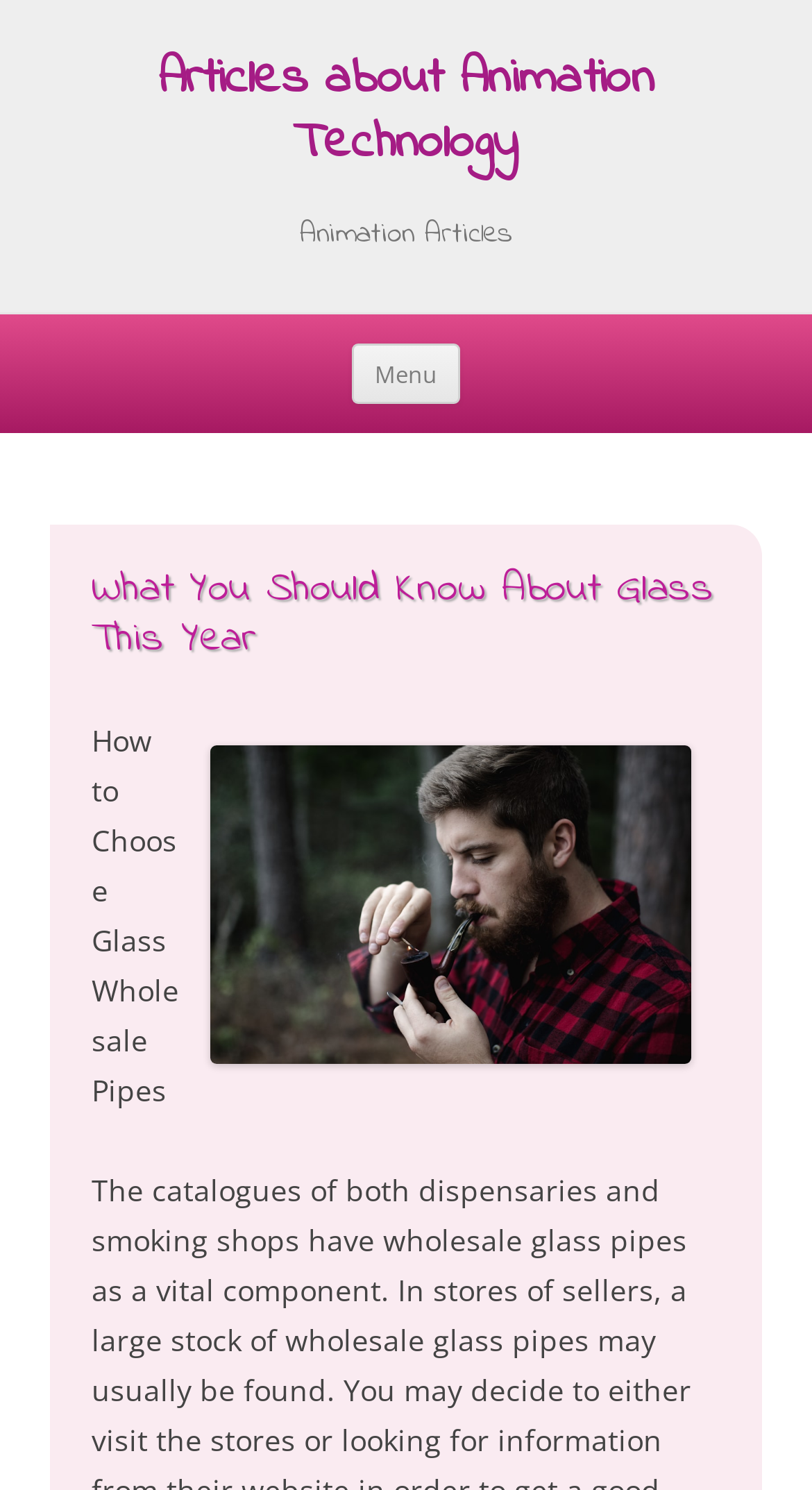Please extract the webpage's main title and generate its text content.

Articles about Animation Technology